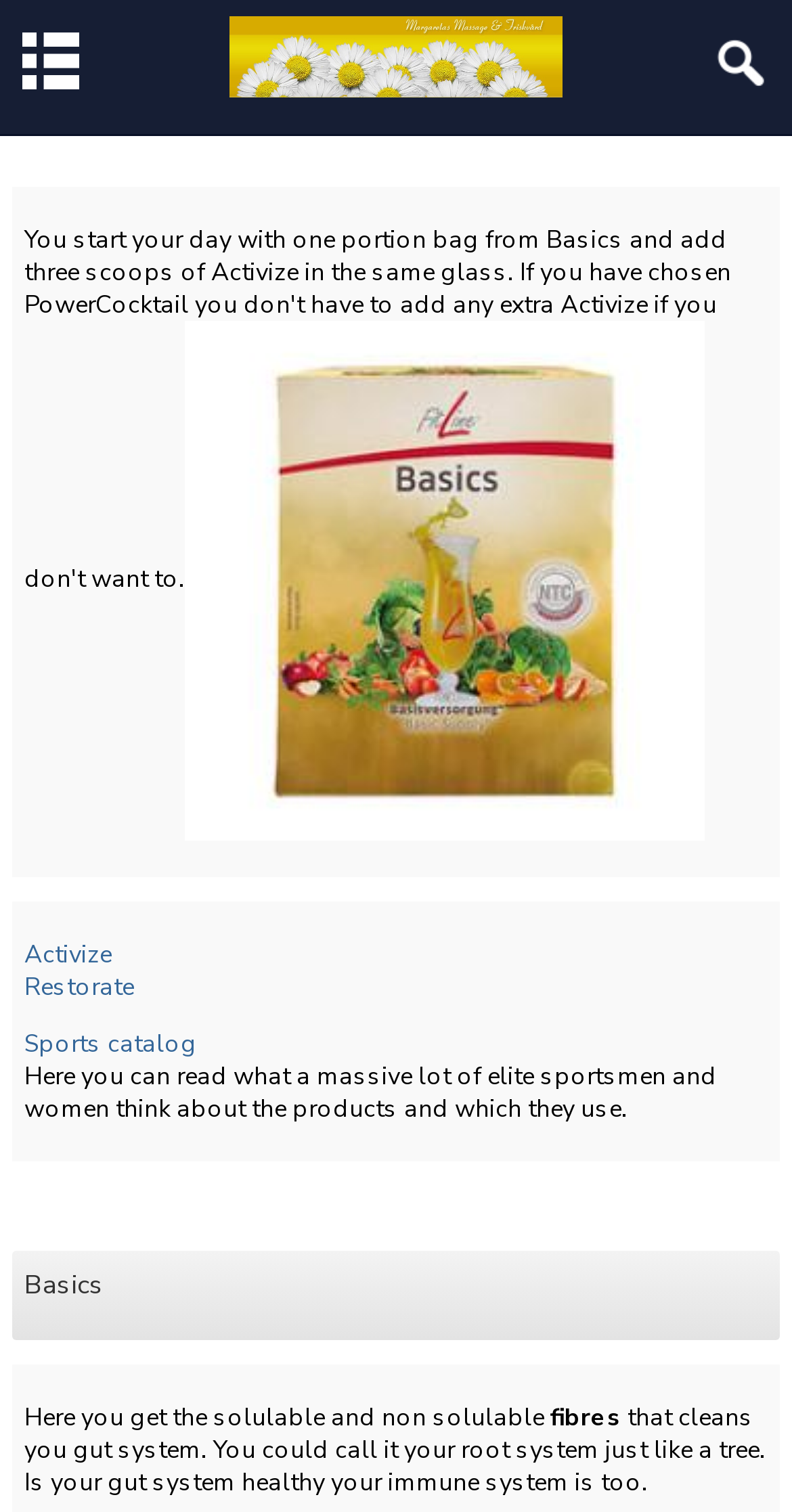What is the main topic of this webpage?
Based on the image, respond with a single word or phrase.

Basics